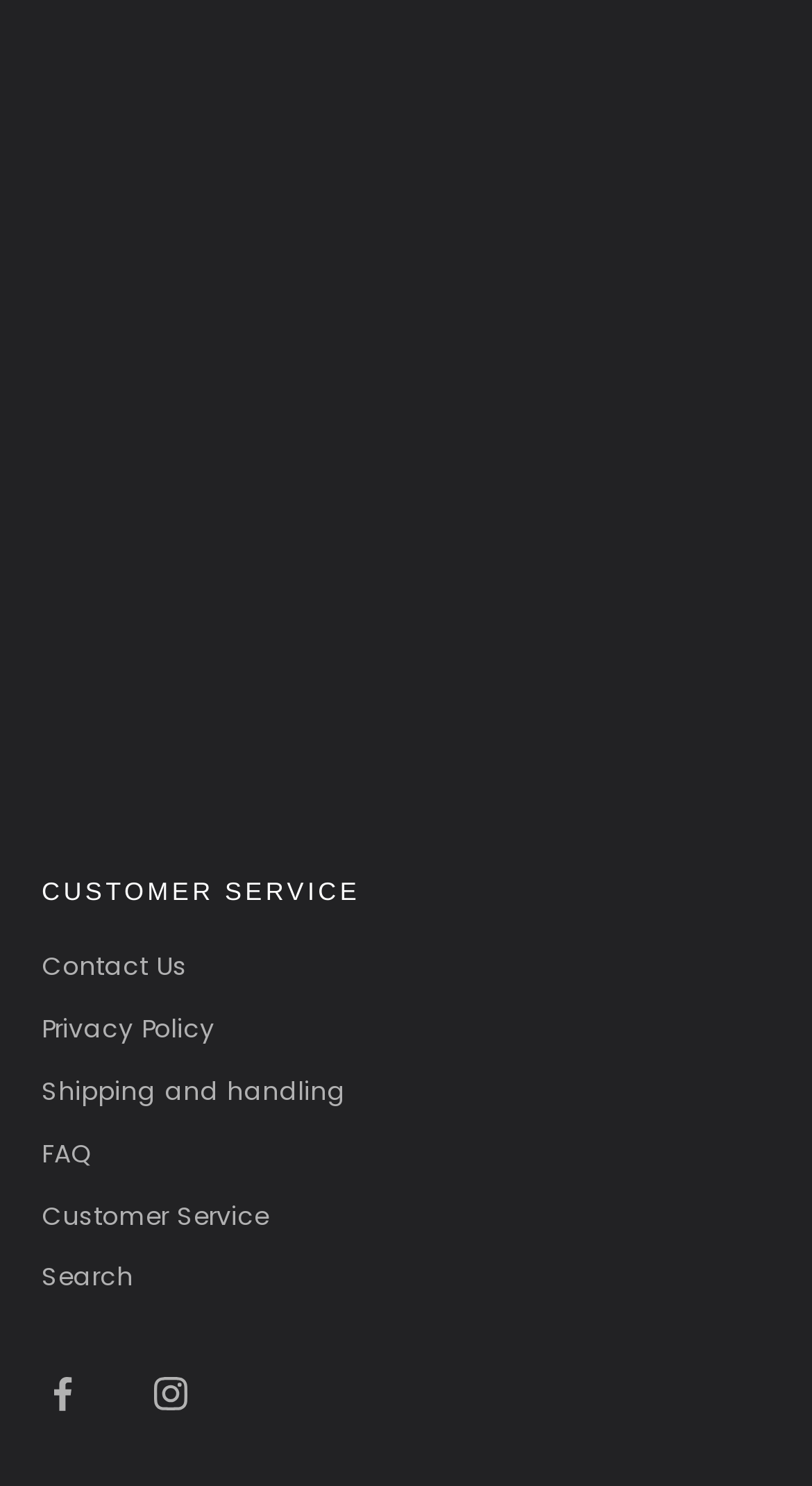Please respond to the question with a concise word or phrase:
What is the text on the button?

Next